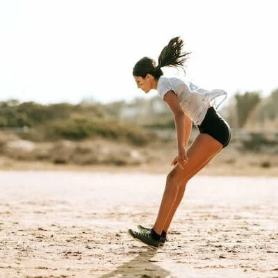Generate an in-depth description of the visual content.

The image depicts a focused young woman engaged in a fitness routine on a sandy beach. She is dressed in a fitted white t-shirt and black shorts, demonstrating an athletic posture as she prepares to jump. The warm sunlight casts a soft glow, illuminating her determined expression and creating a shadow on the sand. This dynamic scene captures the essence of an active lifestyle, highlighting themes of health and wellness, perfect for the context of a fitness bootcamp retreat that promotes cardiovascular conditioning and personal growth, such as those offered in Mykonos, Greece.